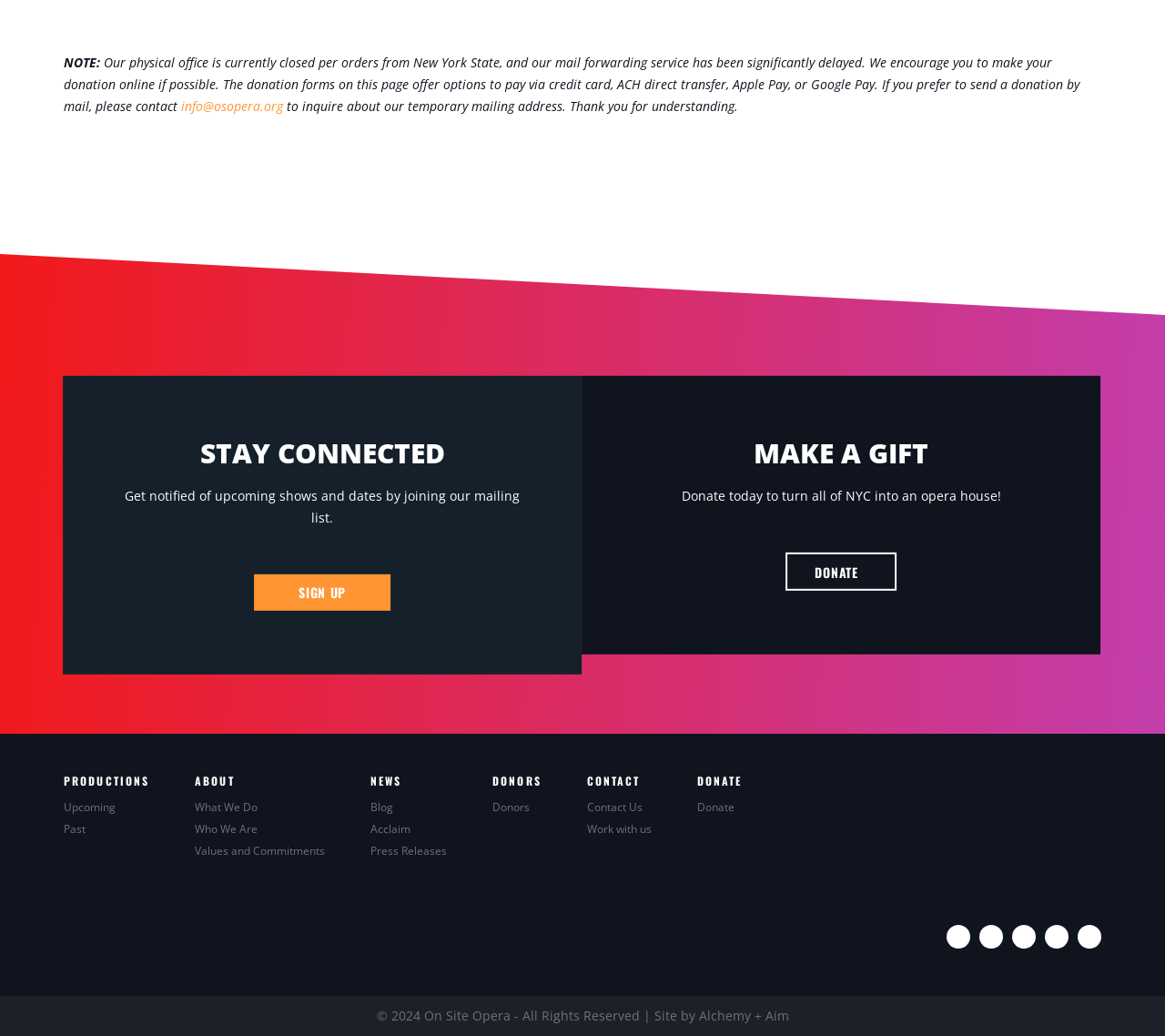Please identify the bounding box coordinates of the element's region that needs to be clicked to fulfill the following instruction: "Visit the Facebook page". The bounding box coordinates should consist of four float numbers between 0 and 1, i.e., [left, top, right, bottom].

[0.812, 0.893, 0.833, 0.916]